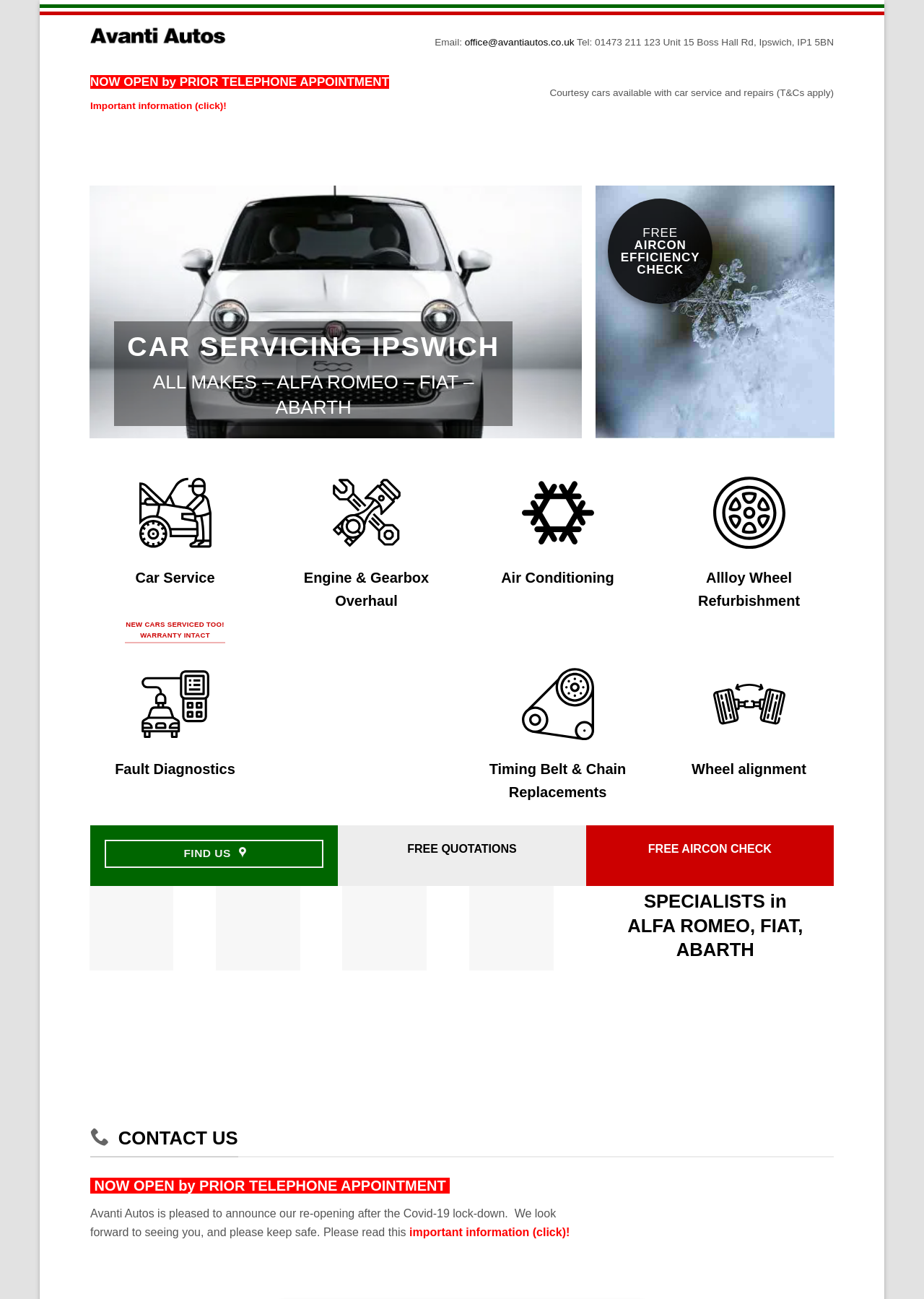Determine the bounding box coordinates (top-left x, top-left y, bottom-right x, bottom-right y) of the UI element described in the following text: office@avantiautos.co.uk

[0.503, 0.028, 0.622, 0.036]